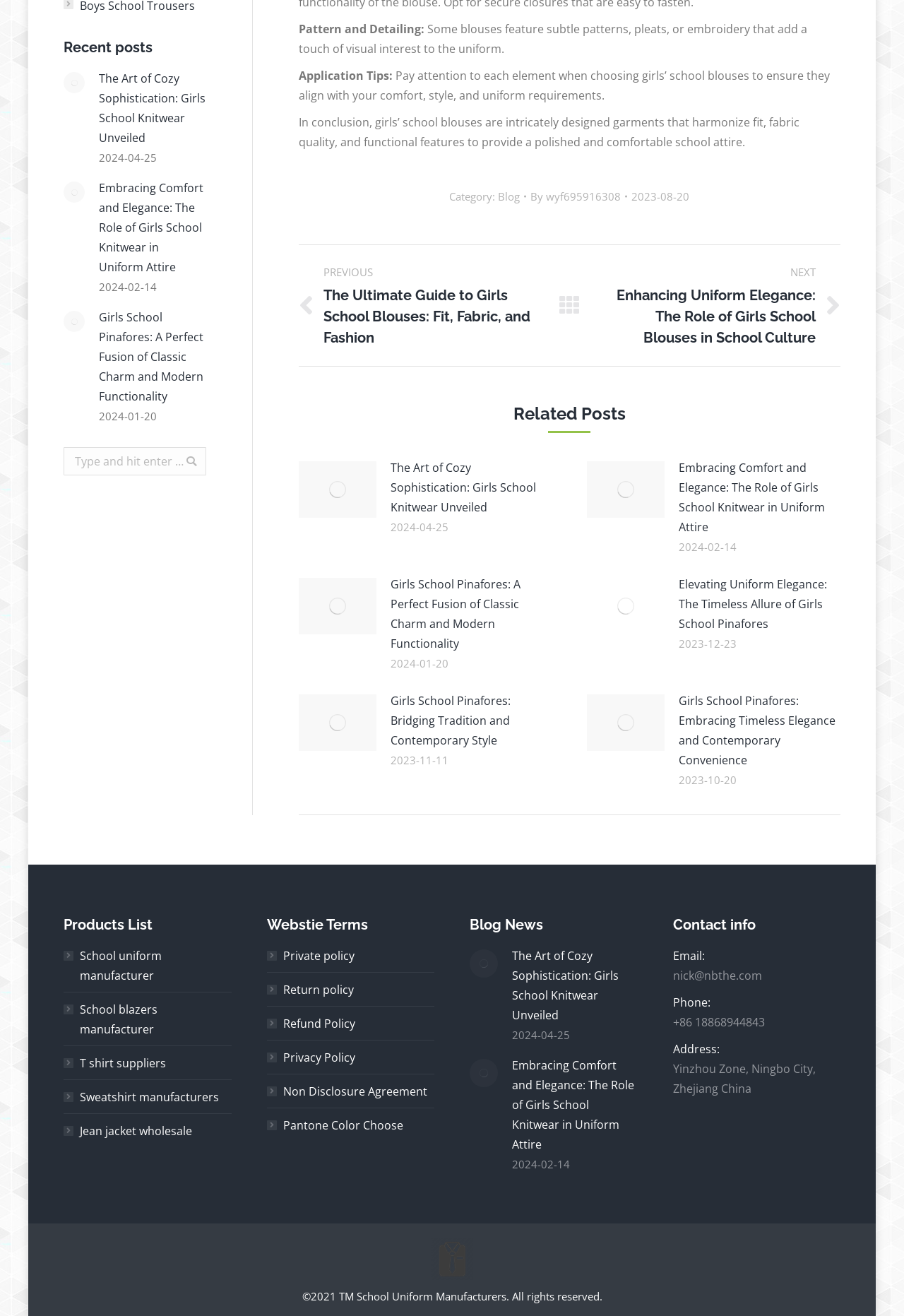Using a single word or phrase, answer the following question: 
What is the title of the previous post?

The Ultimate Guide to Girls School Blouses: Fit, Fabric, and Fashion